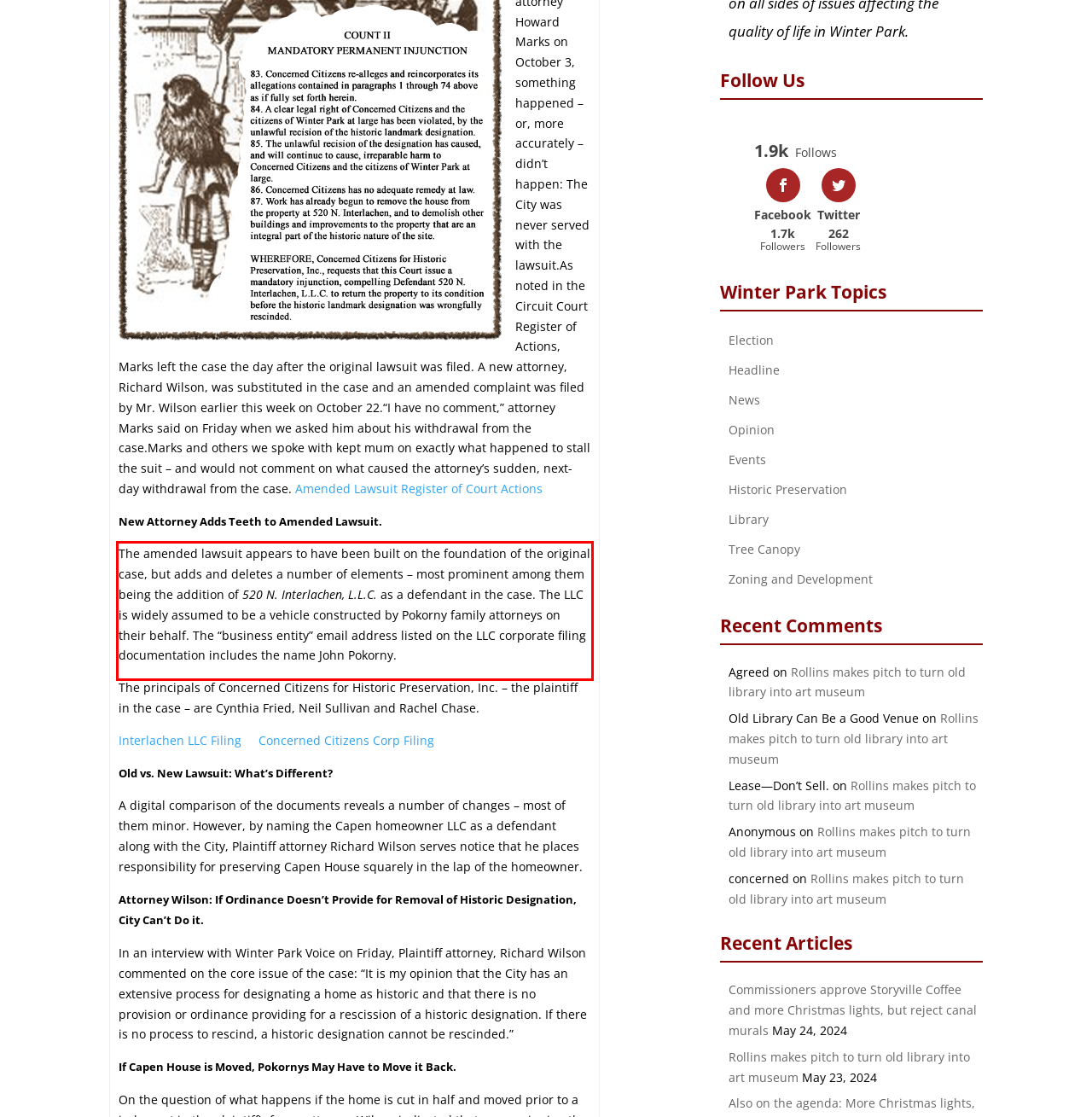Please perform OCR on the text content within the red bounding box that is highlighted in the provided webpage screenshot.

The amended lawsuit appears to have been built on the foundation of the original case, but adds and deletes a number of elements – most prominent among them being the addition of 520 N. Interlachen, L.L.C. as a defendant in the case. The LLC is widely assumed to be a vehicle constructed by Pokorny family attorneys on their behalf. The “business entity” email address listed on the LLC corporate filing documentation includes the name John Pokorny.